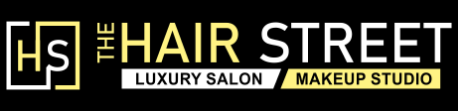Detail the scene shown in the image extensively.

The image features the logo of "The Hair Street," a luxurious salon and makeup studio. The design prominently displays the name "THE HAIR STREET" in bold, yellow and white lettering against a sleek black background, suggesting a high-end aesthetic. The logo includes the initials "HS" in a stylized format, emphasizing the brand's identity. This salon is known for offering premium services, including nail extensions, which enhance the beauty of hands. The overall branding conveys sophistication and quality, attracting clients seeking top-notch beauty treatments in Paschim Vihar, New Delhi.